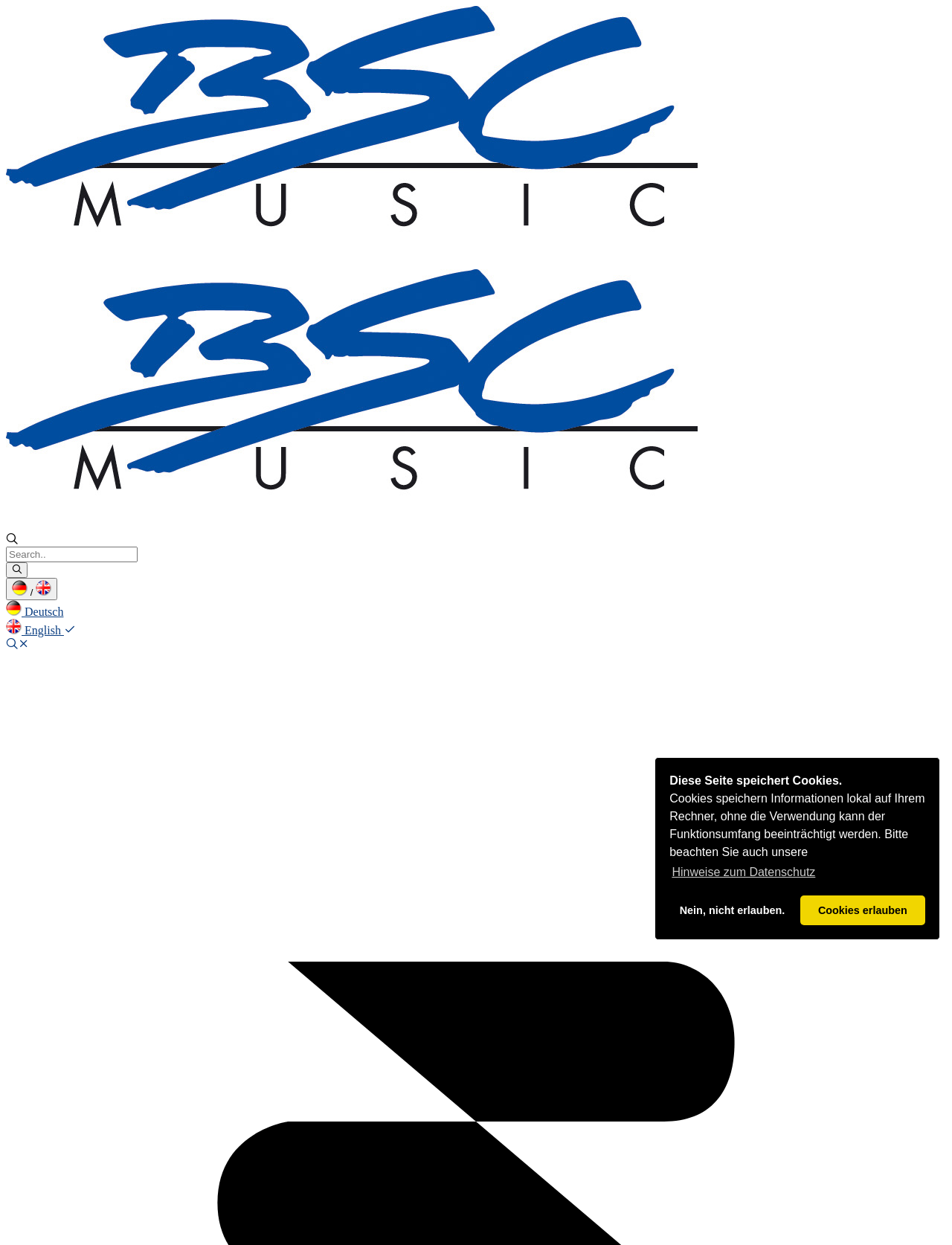Please determine the bounding box coordinates of the area that needs to be clicked to complete this task: 'Switch to English page'. The coordinates must be four float numbers between 0 and 1, formatted as [left, top, right, bottom].

[0.006, 0.501, 0.08, 0.511]